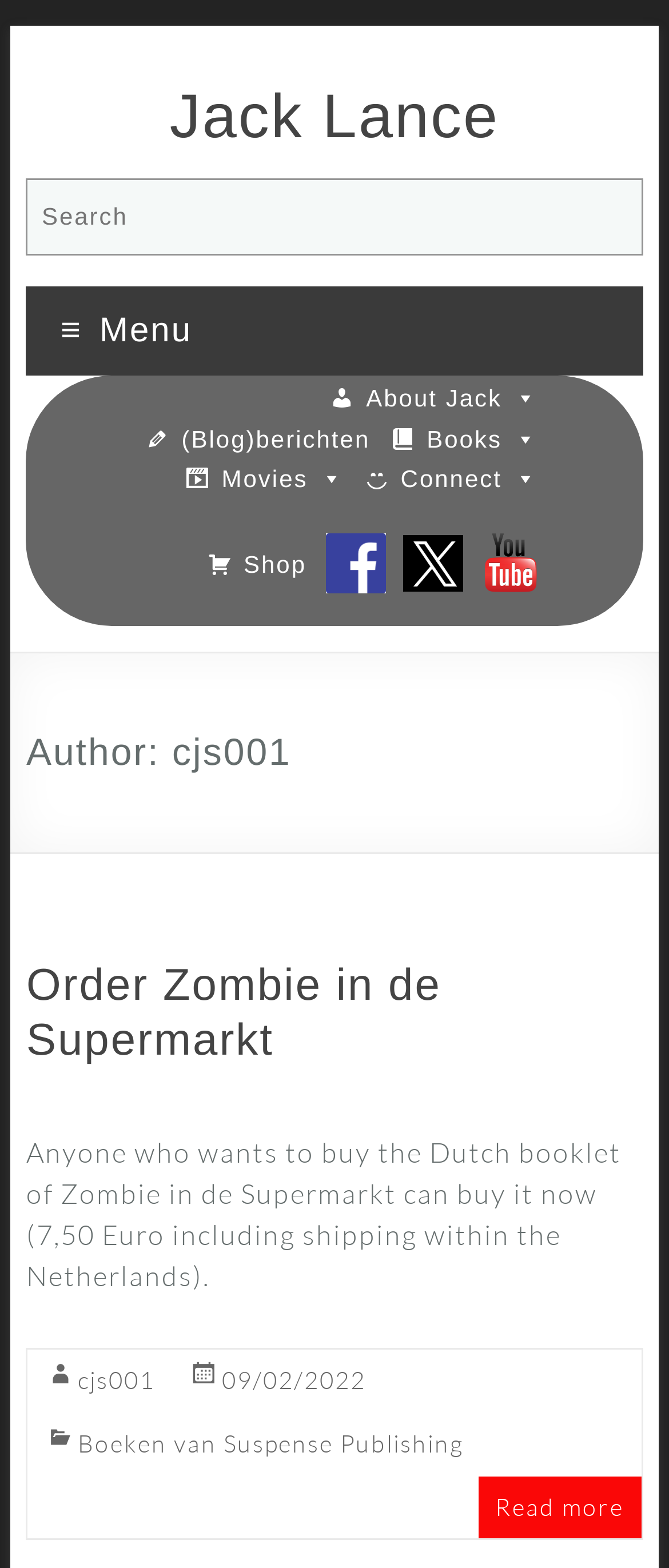What is the author of the latest article?
Using the image as a reference, answer the question with a short word or phrase.

cjs001